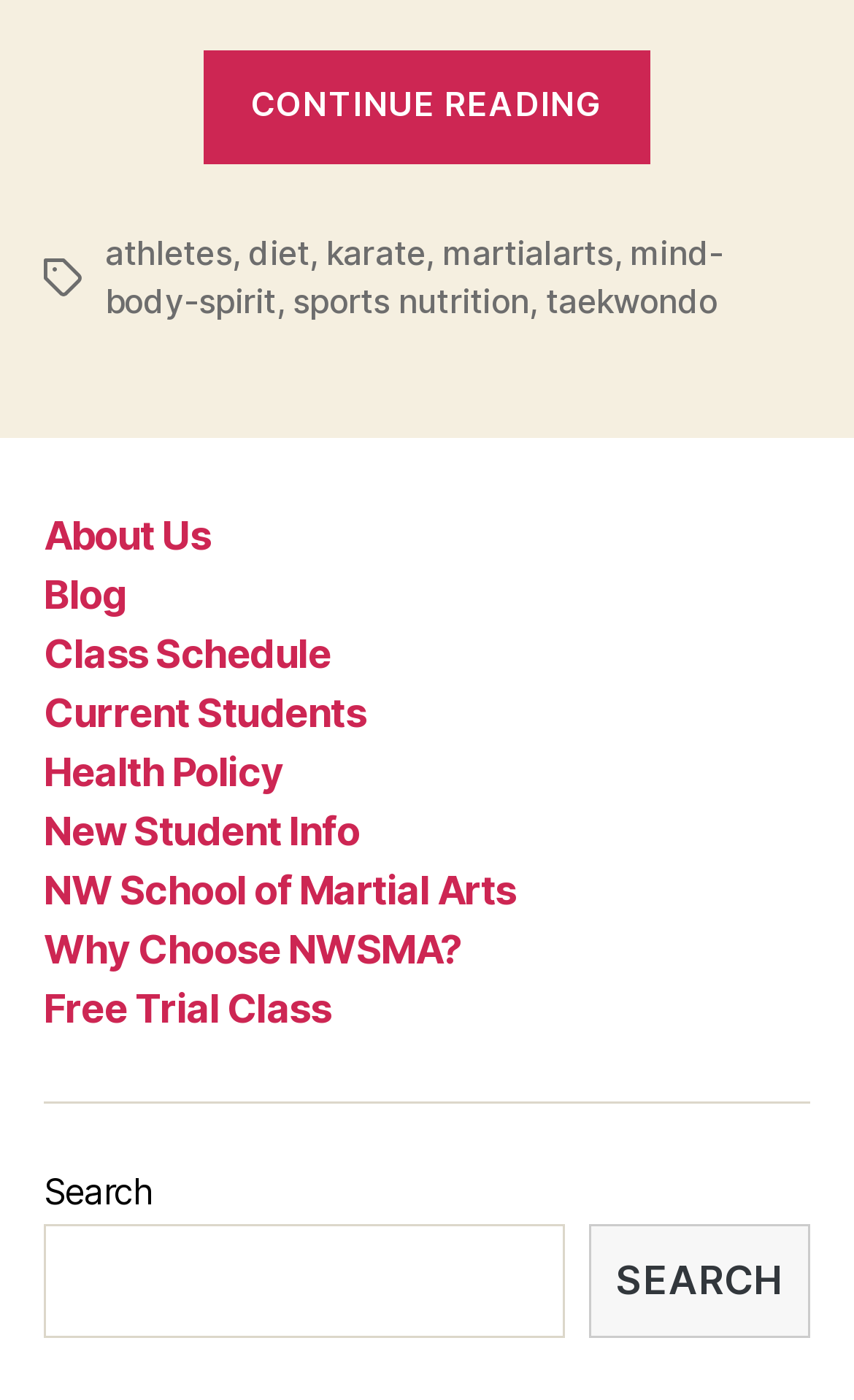Please identify the bounding box coordinates of the clickable area that will fulfill the following instruction: "visit the blog page". The coordinates should be in the format of four float numbers between 0 and 1, i.e., [left, top, right, bottom].

[0.051, 0.408, 0.149, 0.441]